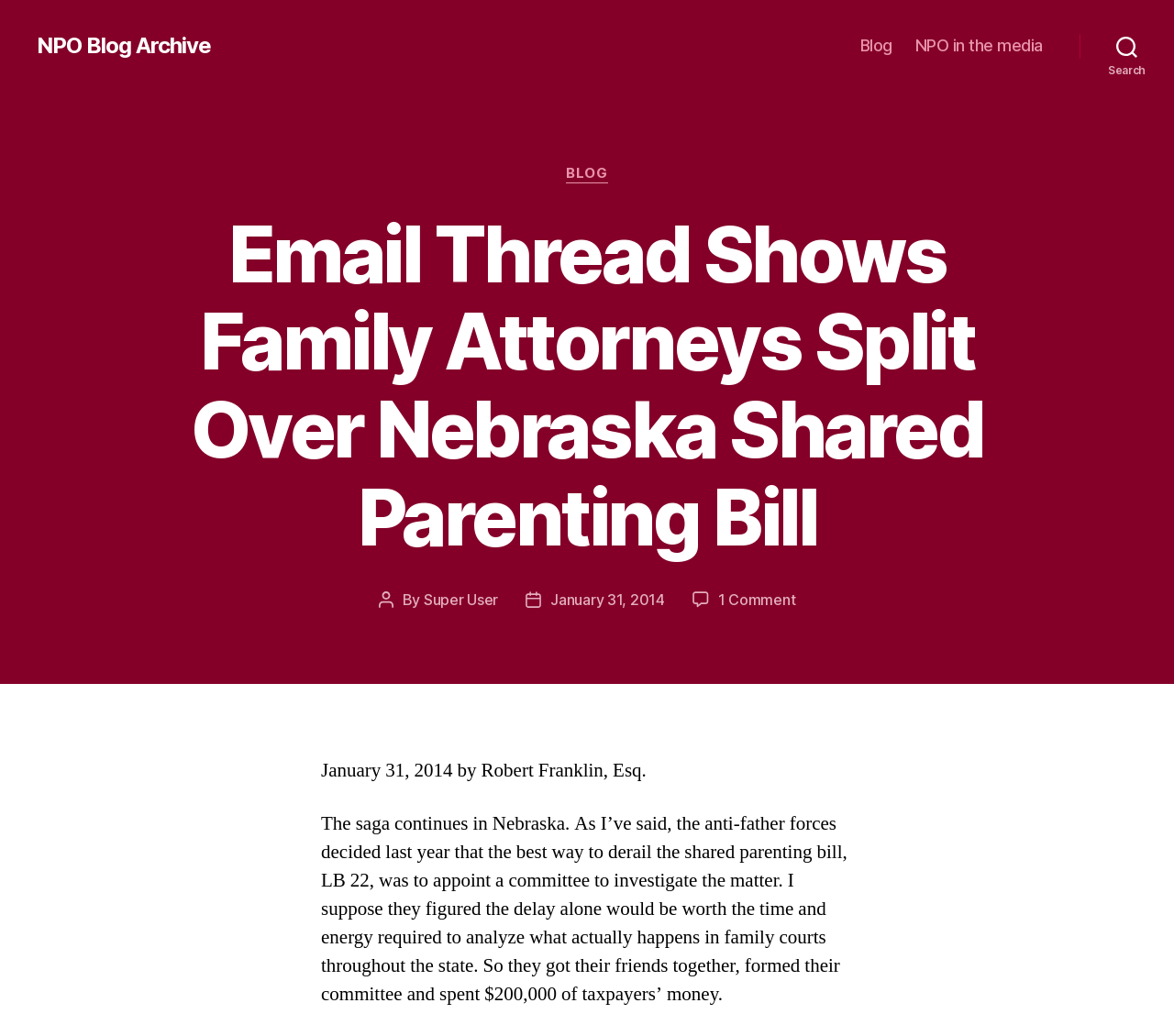Provide the text content of the webpage's main heading.

Email Thread Shows Family Attorneys Split Over Nebraska Shared Parenting Bill